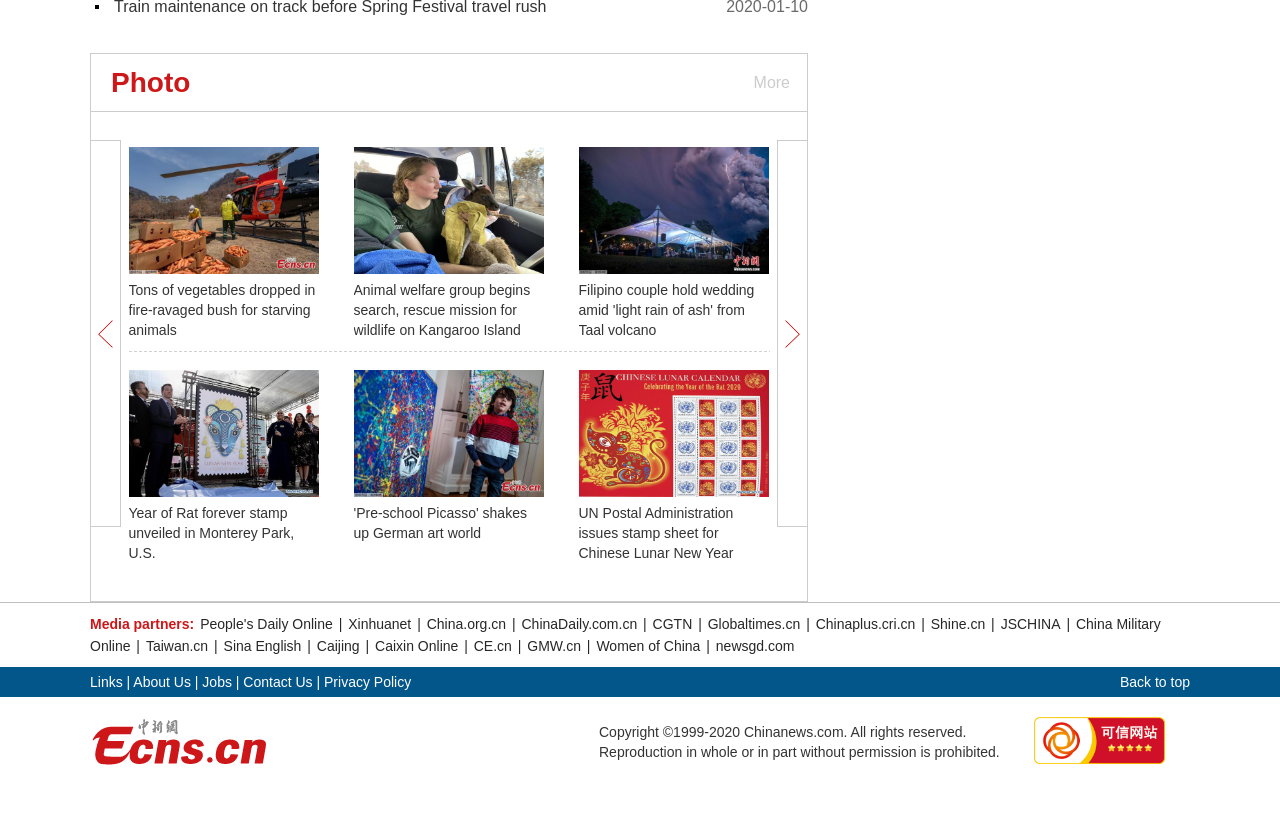Bounding box coordinates are specified in the format (top-left x, top-left y, bottom-right x, bottom-right y). All values are floating point numbers bounded between 0 and 1. Please provide the bounding box coordinate of the region this sentence describes: China Military Online

[0.07, 0.751, 0.907, 0.798]